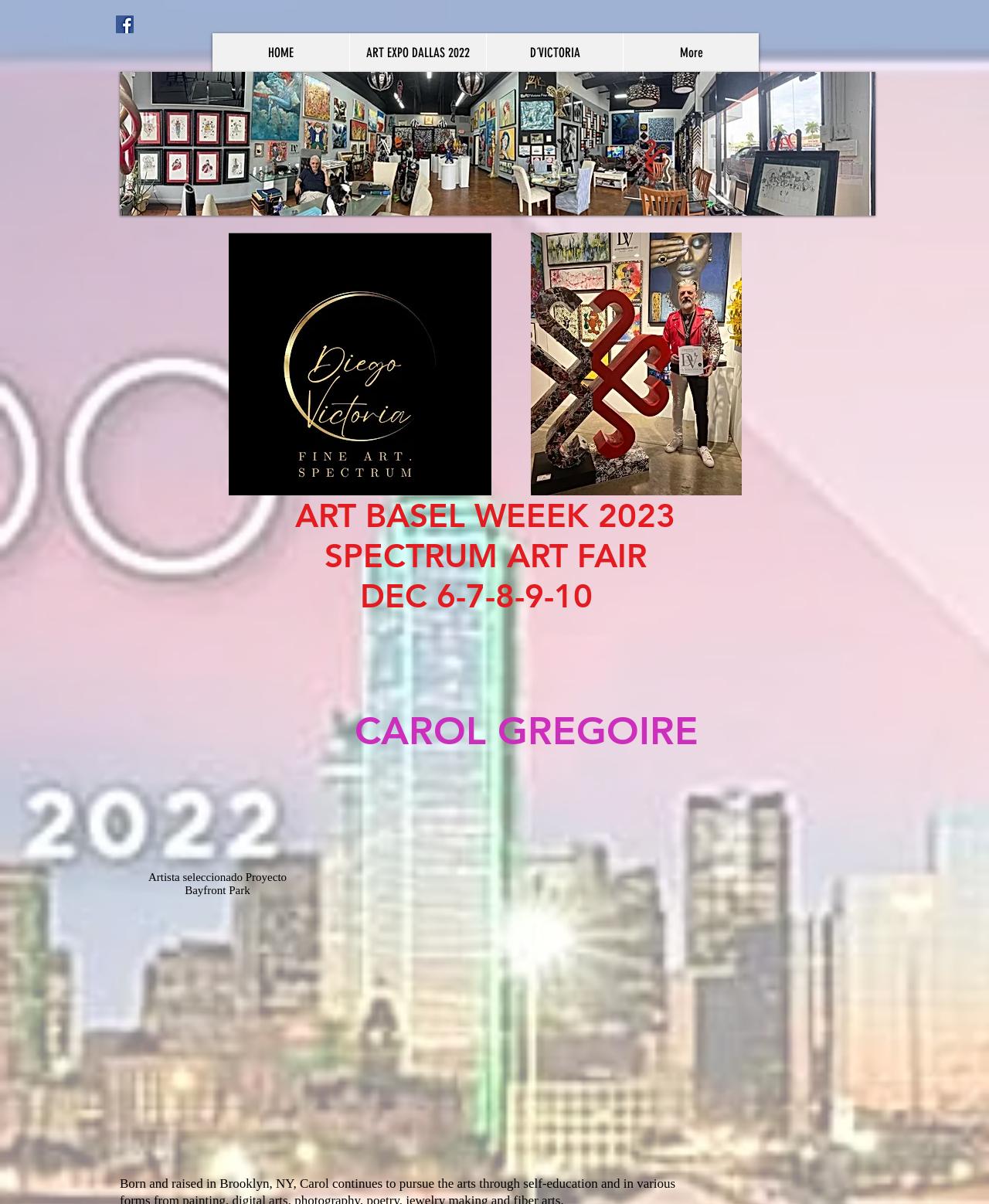Point out the bounding box coordinates of the section to click in order to follow this instruction: "Click the Facebook Social Icon".

[0.117, 0.013, 0.135, 0.028]